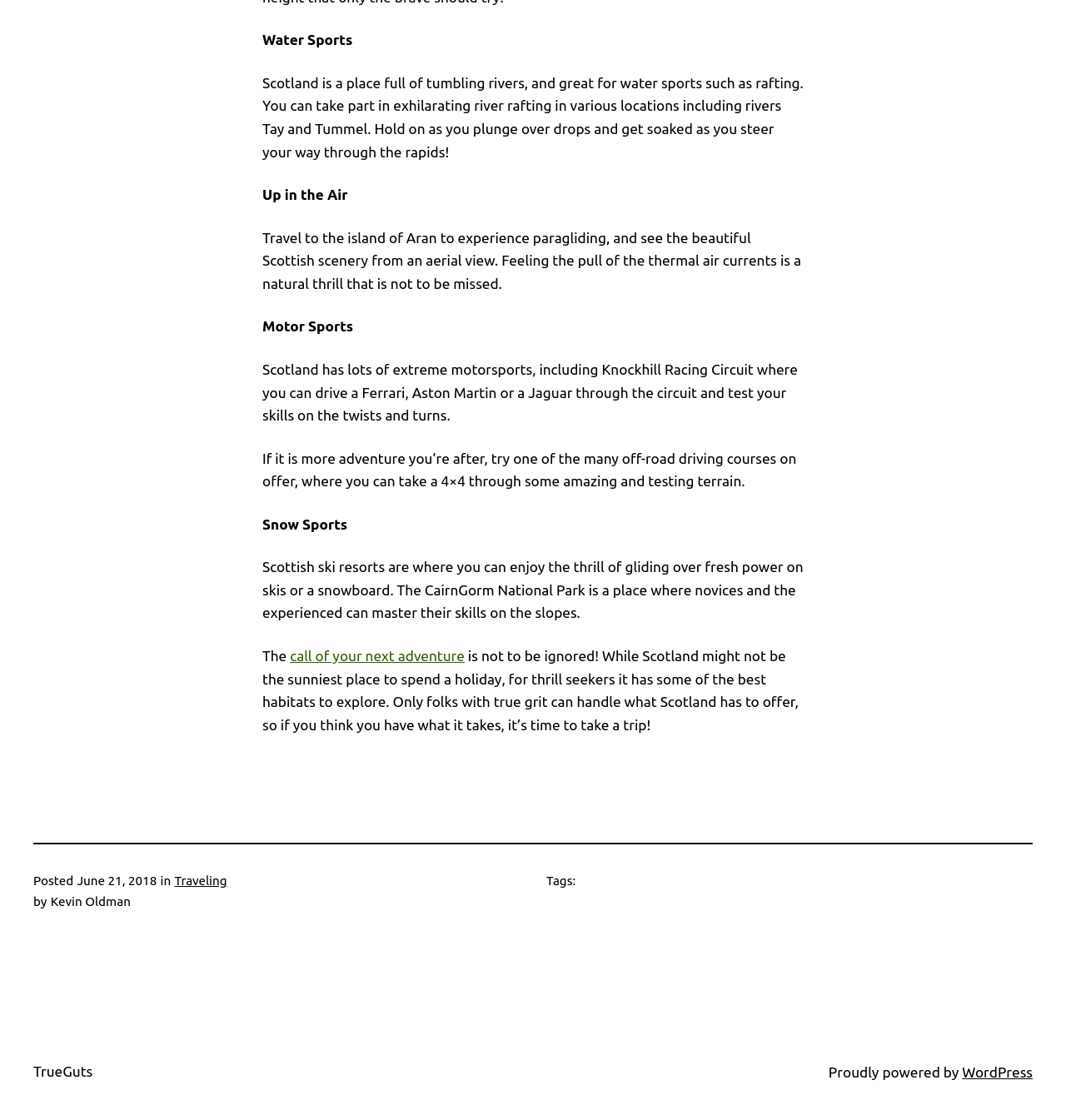Use a single word or phrase to answer the question:
What is the name of the national park mentioned in the 'Snow Sports' section?

CairnGorm National Park